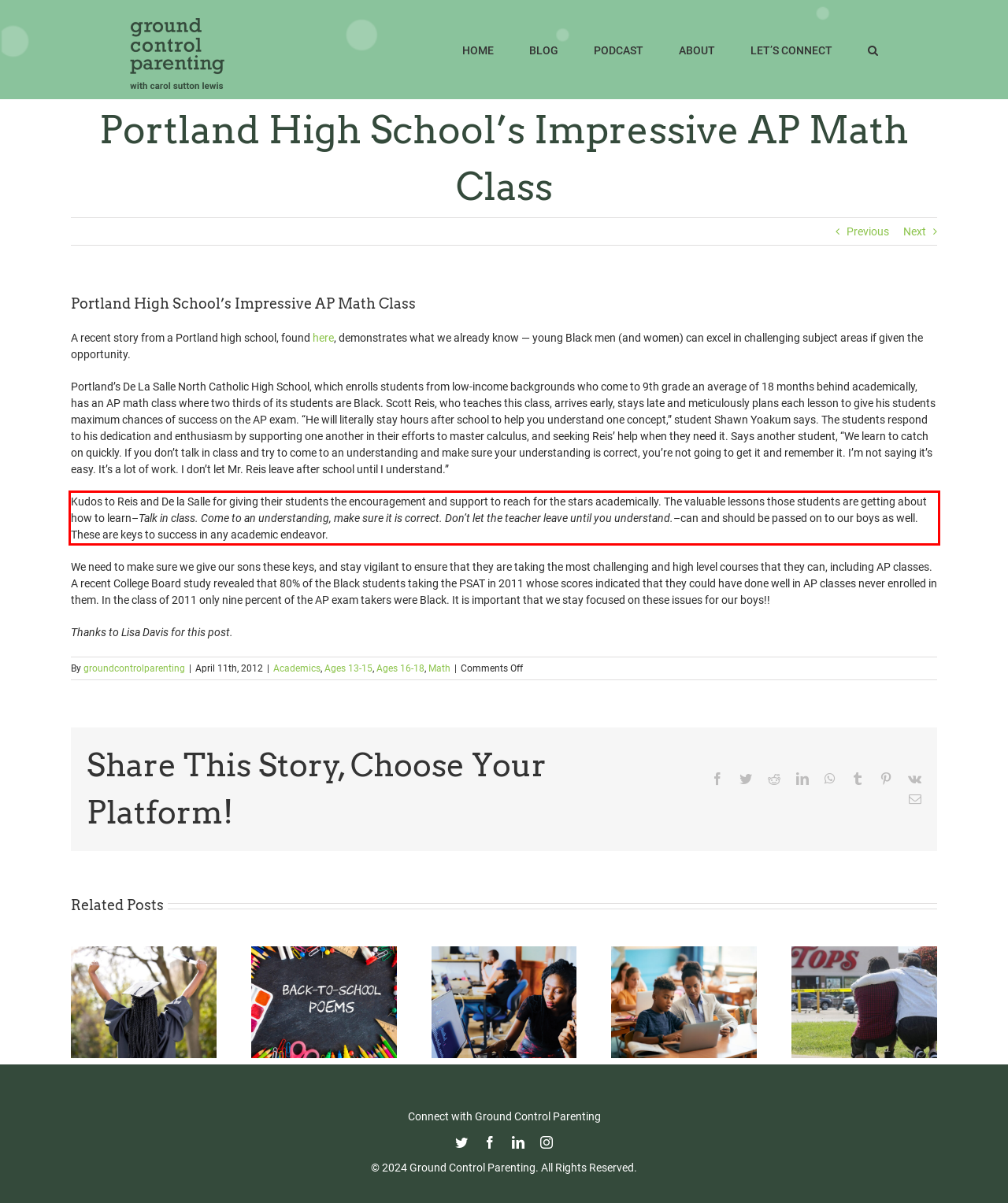Examine the webpage screenshot, find the red bounding box, and extract the text content within this marked area.

Kudos to Reis and De la Salle for giving their students the encouragement and support to reach for the stars academically. The valuable lessons those students are getting about how to learn–Talk in class. Come to an understanding, make sure it is correct. Don’t let the teacher leave until you understand.–can and should be passed on to our boys as well. These are keys to success in any academic endeavor.